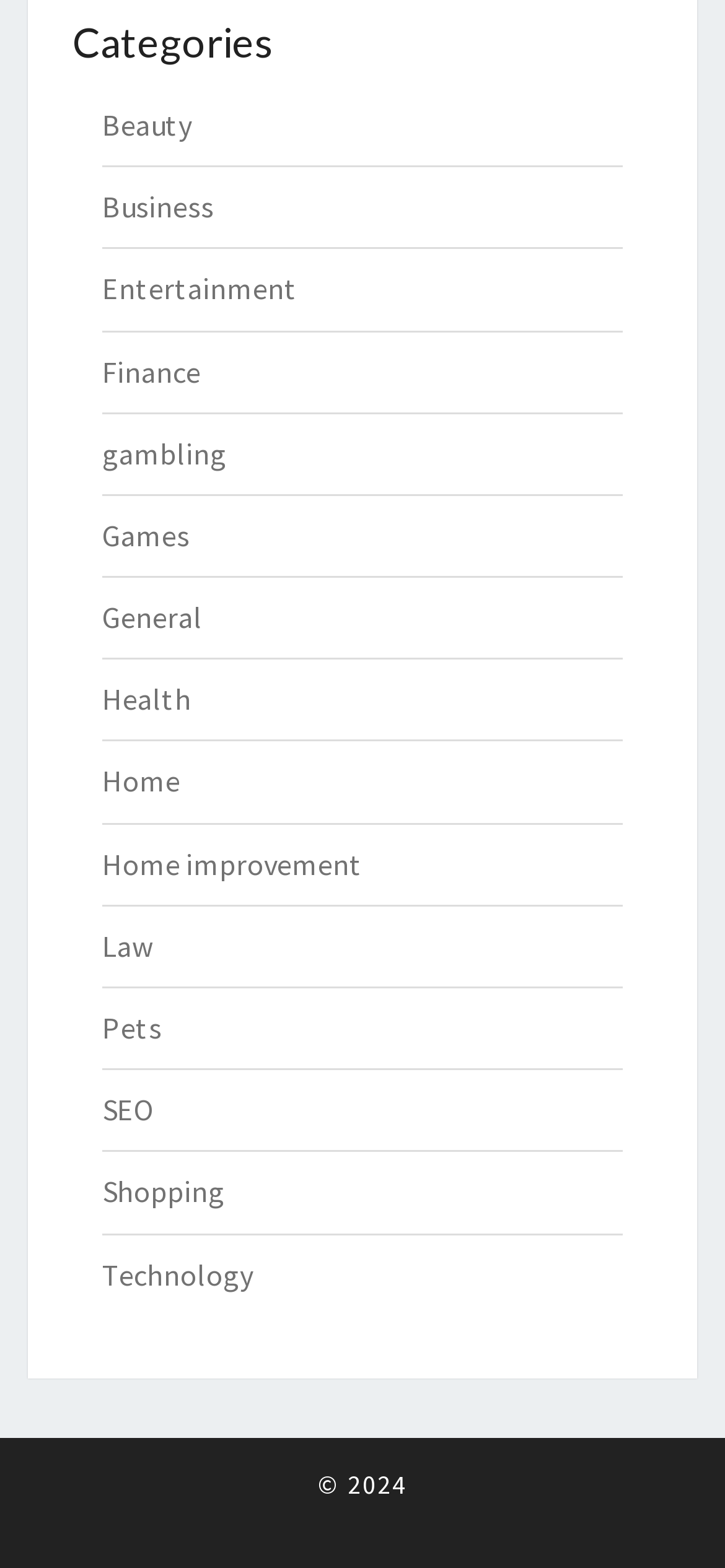Identify the bounding box coordinates of the section to be clicked to complete the task described by the following instruction: "Select Entertainment link". The coordinates should be four float numbers between 0 and 1, formatted as [left, top, right, bottom].

[0.141, 0.172, 0.41, 0.196]